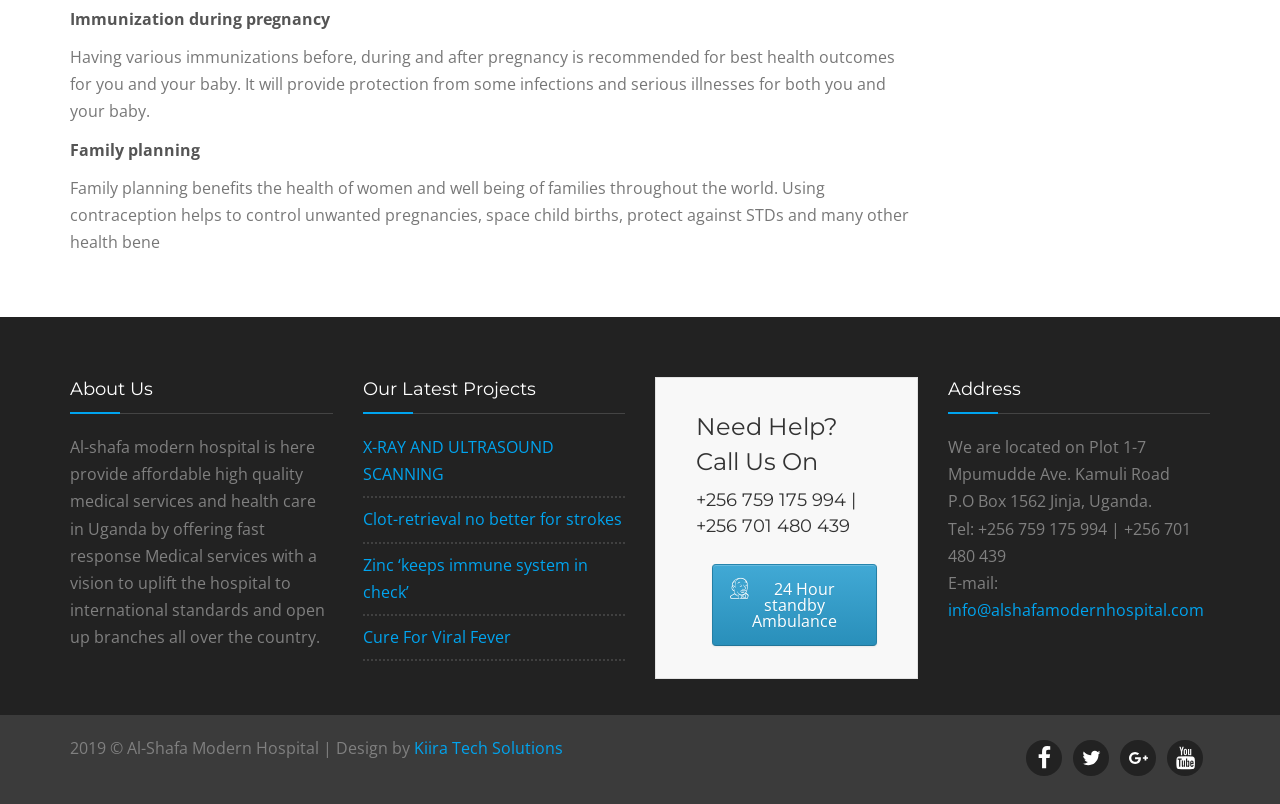Please identify the bounding box coordinates of the region to click in order to complete the given instruction: "Visit the hospital's facebook page". The coordinates should be four float numbers between 0 and 1, i.e., [left, top, right, bottom].

[0.802, 0.921, 0.83, 0.965]